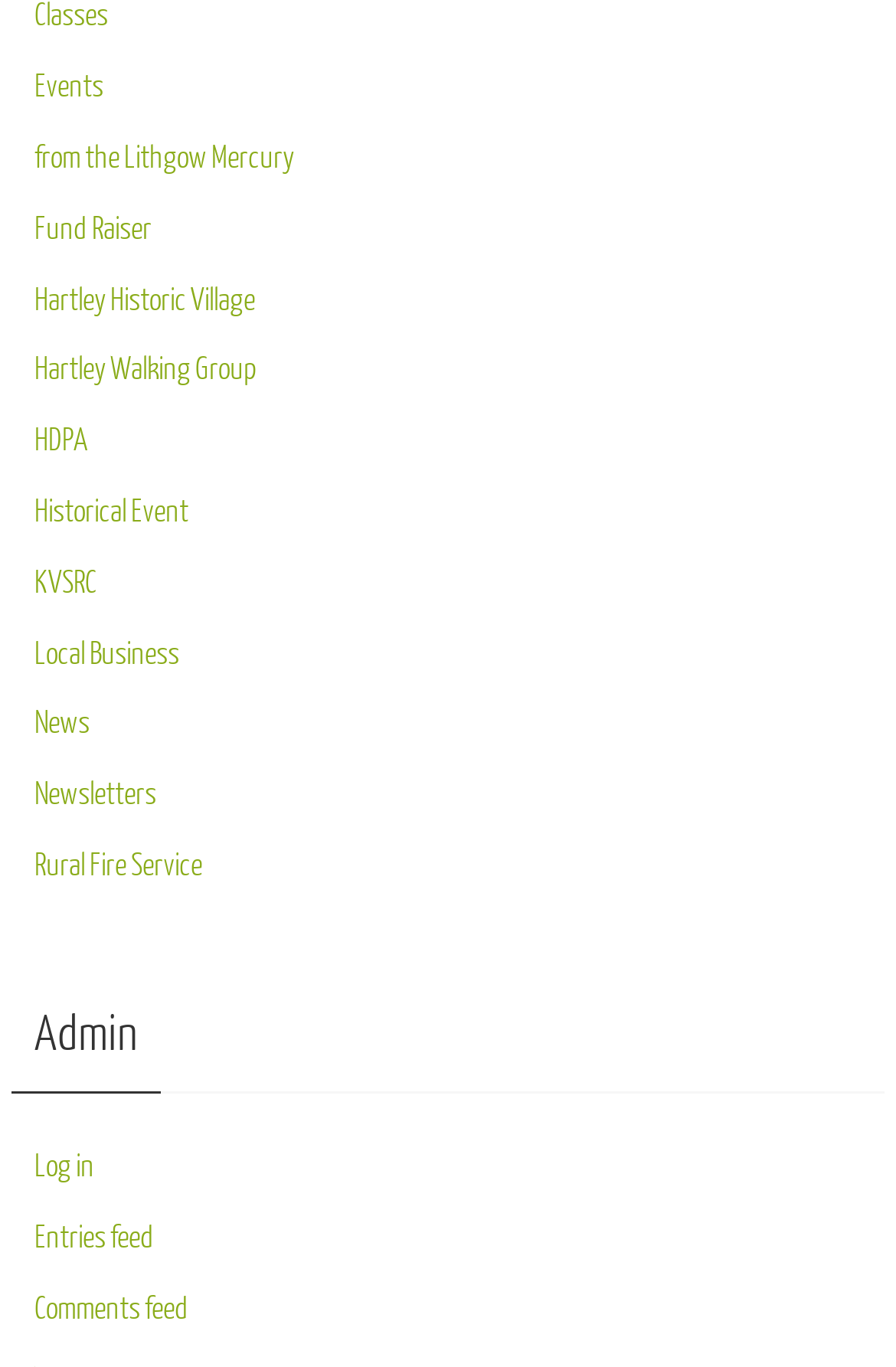Using details from the image, please answer the following question comprehensively:
What is the category of 'Local Business'?

The link 'Local Business' is located on the webpage, and based on its name, it can be inferred that it is related to business, likely providing information or services about local businesses in the area.